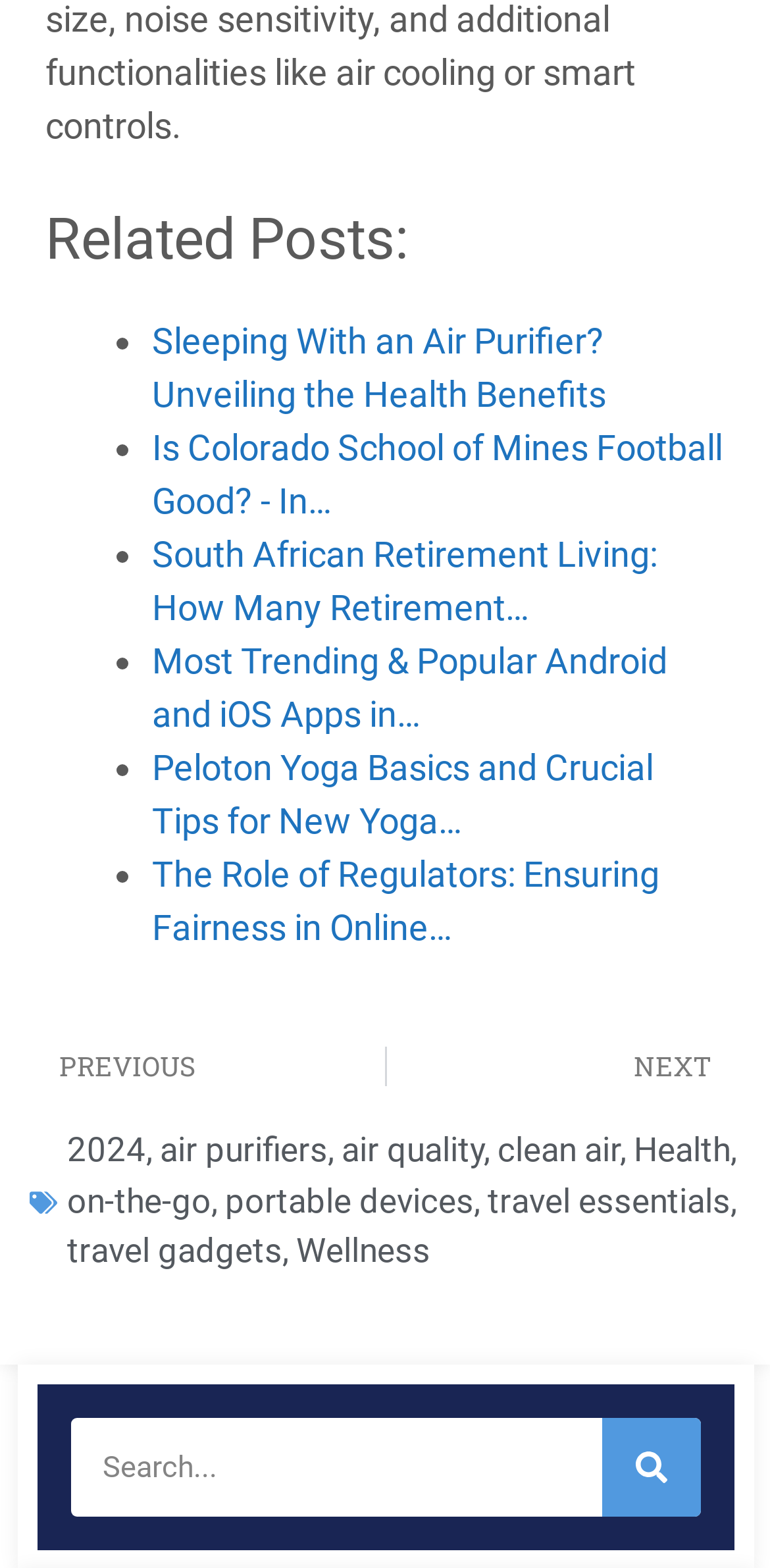What is the last link in the related posts list?
Please provide a single word or phrase based on the screenshot.

The Role of Regulators: Ensuring Fairness in Online…